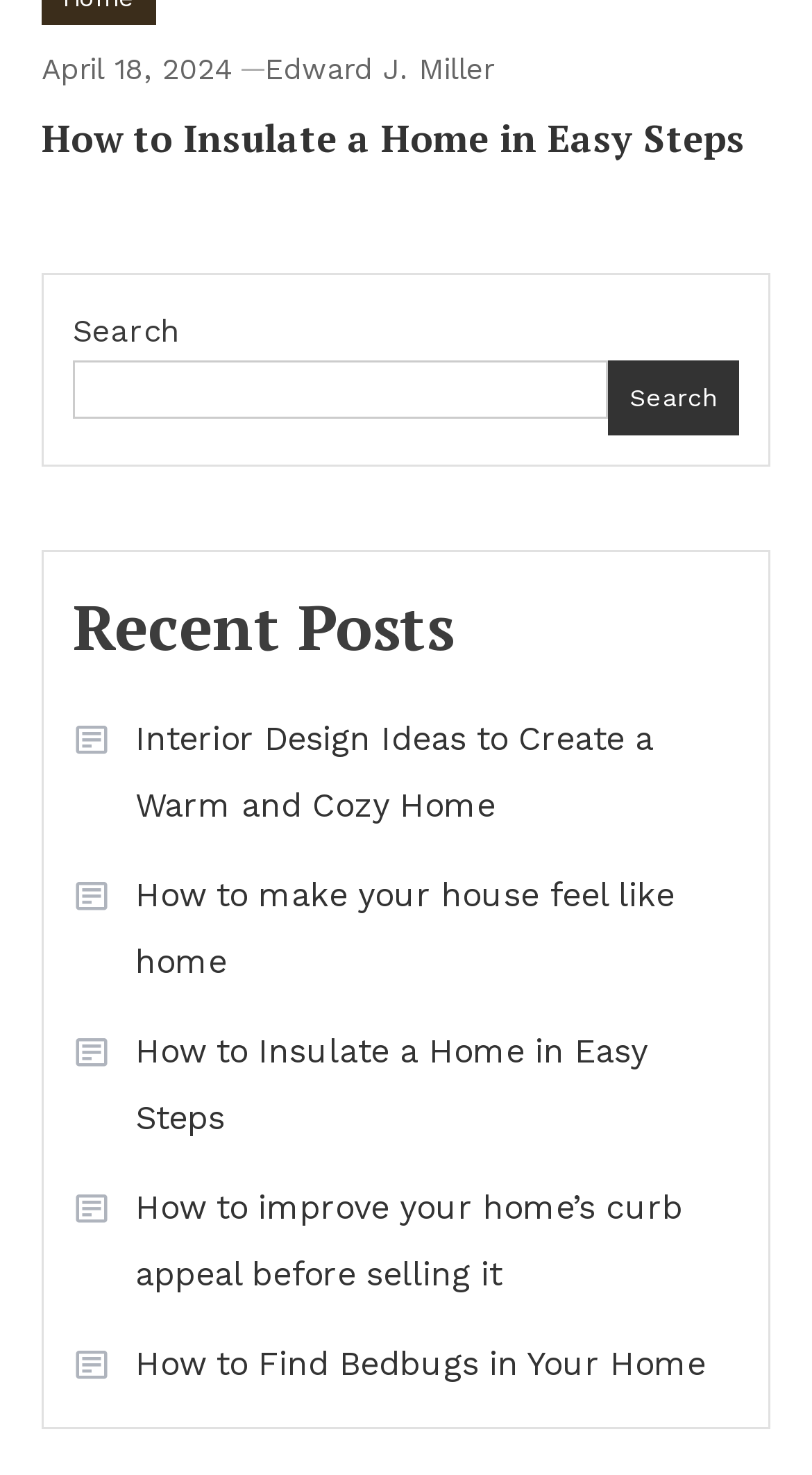Please identify the bounding box coordinates of the clickable element to fulfill the following instruction: "Read the article 'How to Insulate a Home in Easy Steps'". The coordinates should be four float numbers between 0 and 1, i.e., [left, top, right, bottom].

[0.051, 0.076, 0.918, 0.11]